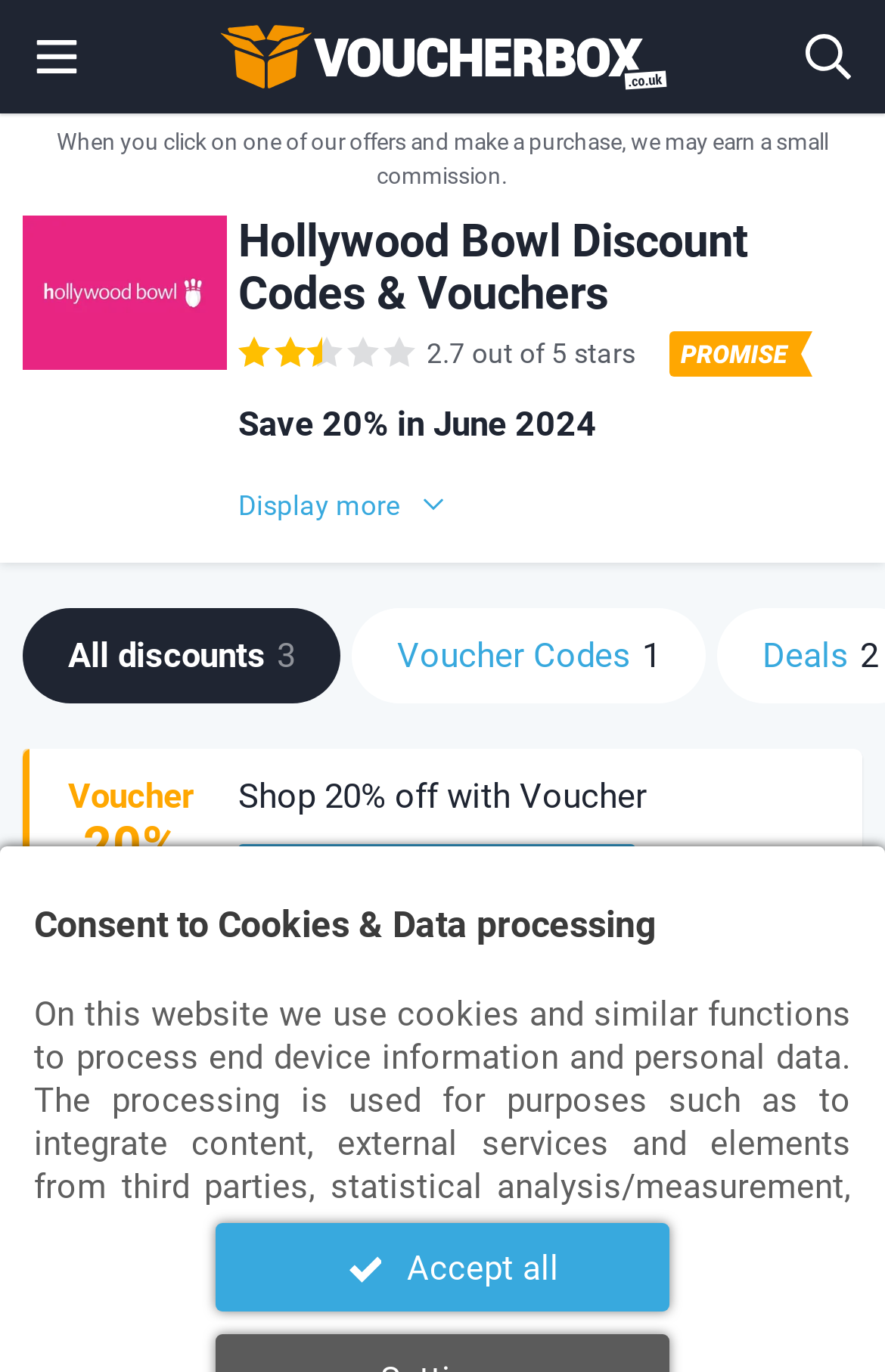Pinpoint the bounding box coordinates of the element that must be clicked to accomplish the following instruction: "Get 20% off voucher code". The coordinates should be in the format of four float numbers between 0 and 1, i.e., [left, top, right, bottom].

[0.269, 0.615, 0.718, 0.681]